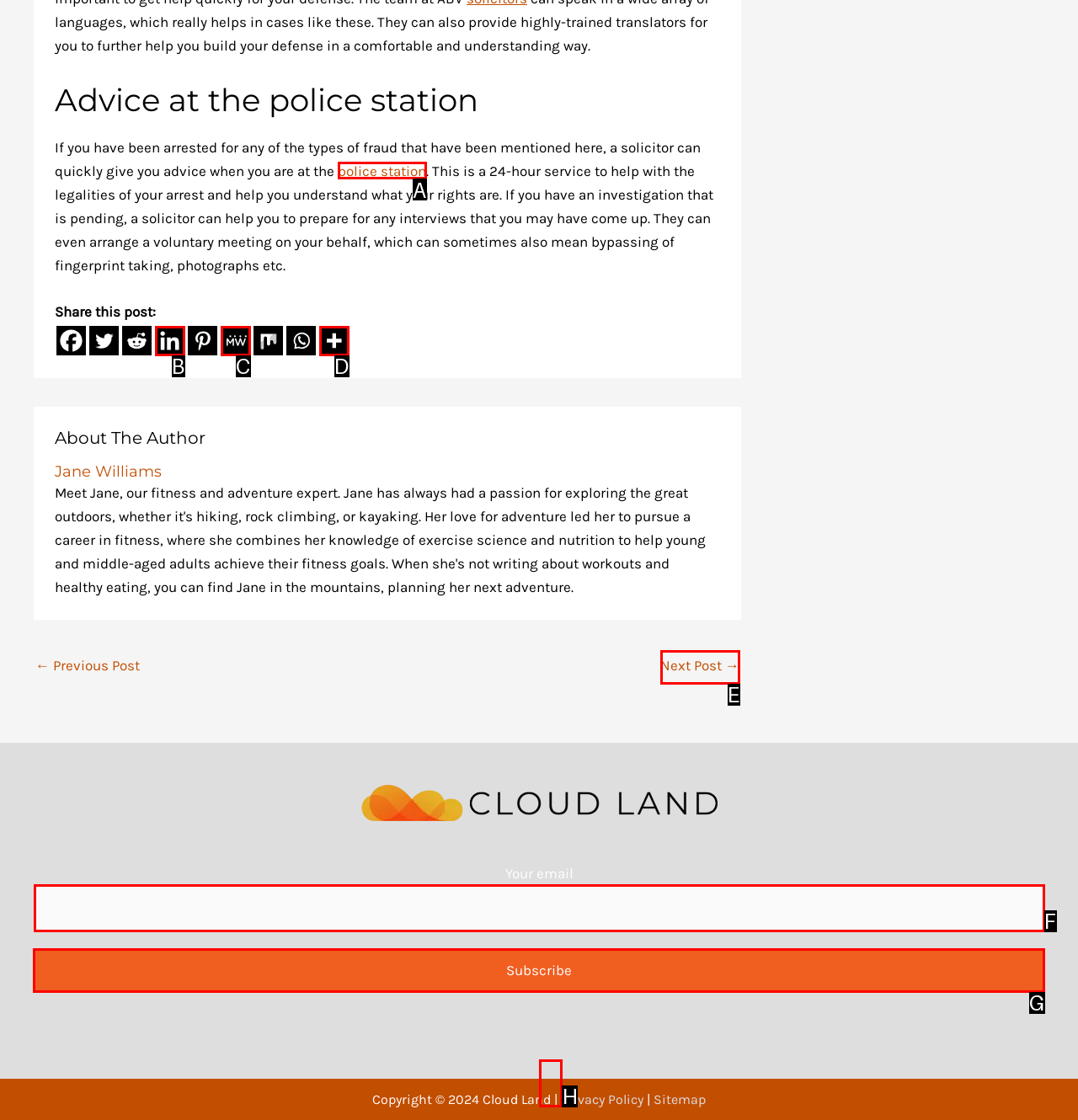To complete the instruction: Subscribe to the newsletter, which HTML element should be clicked?
Respond with the option's letter from the provided choices.

G